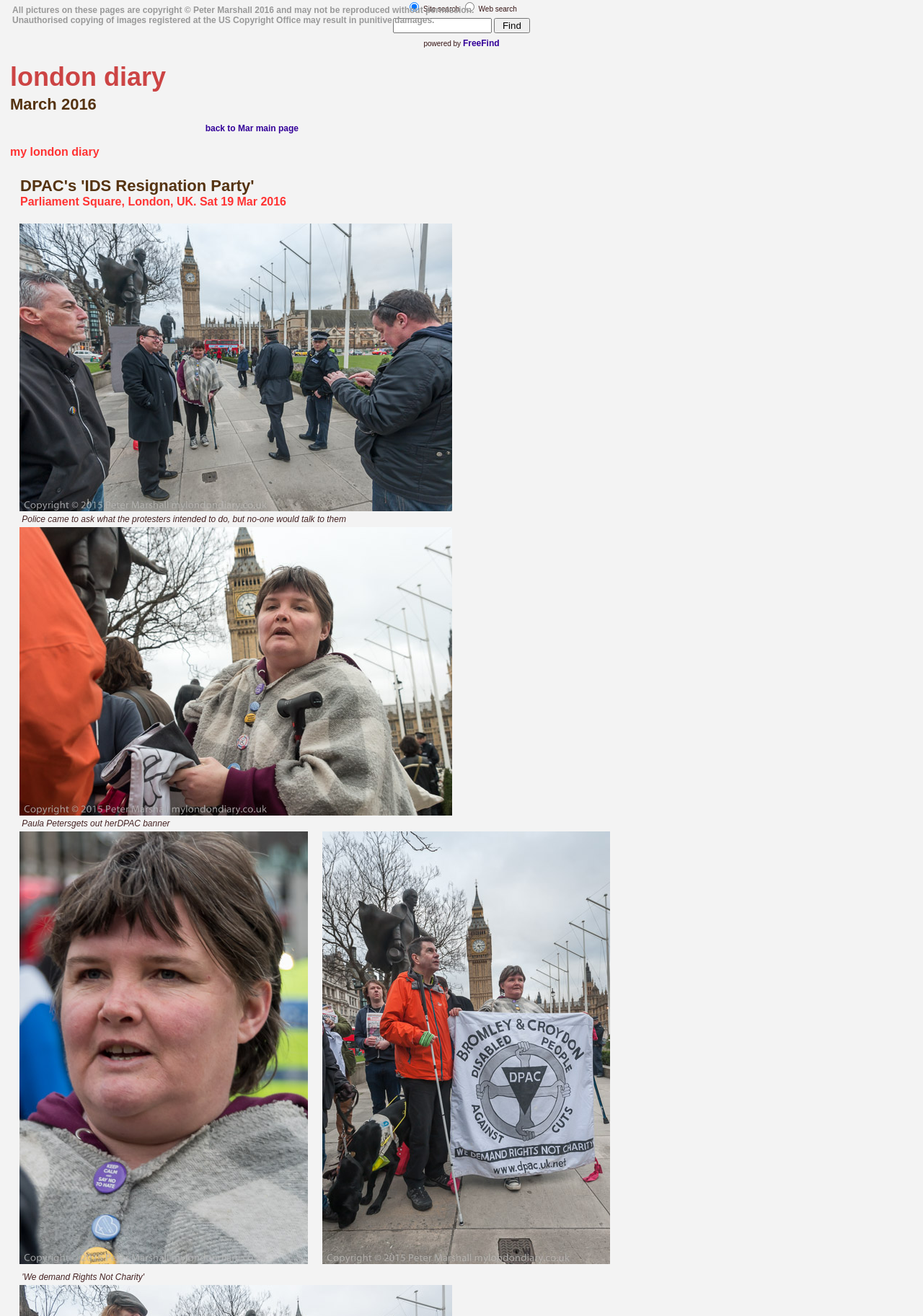Given the following UI element description: "FreeFind", find the bounding box coordinates in the webpage screenshot.

[0.501, 0.029, 0.541, 0.037]